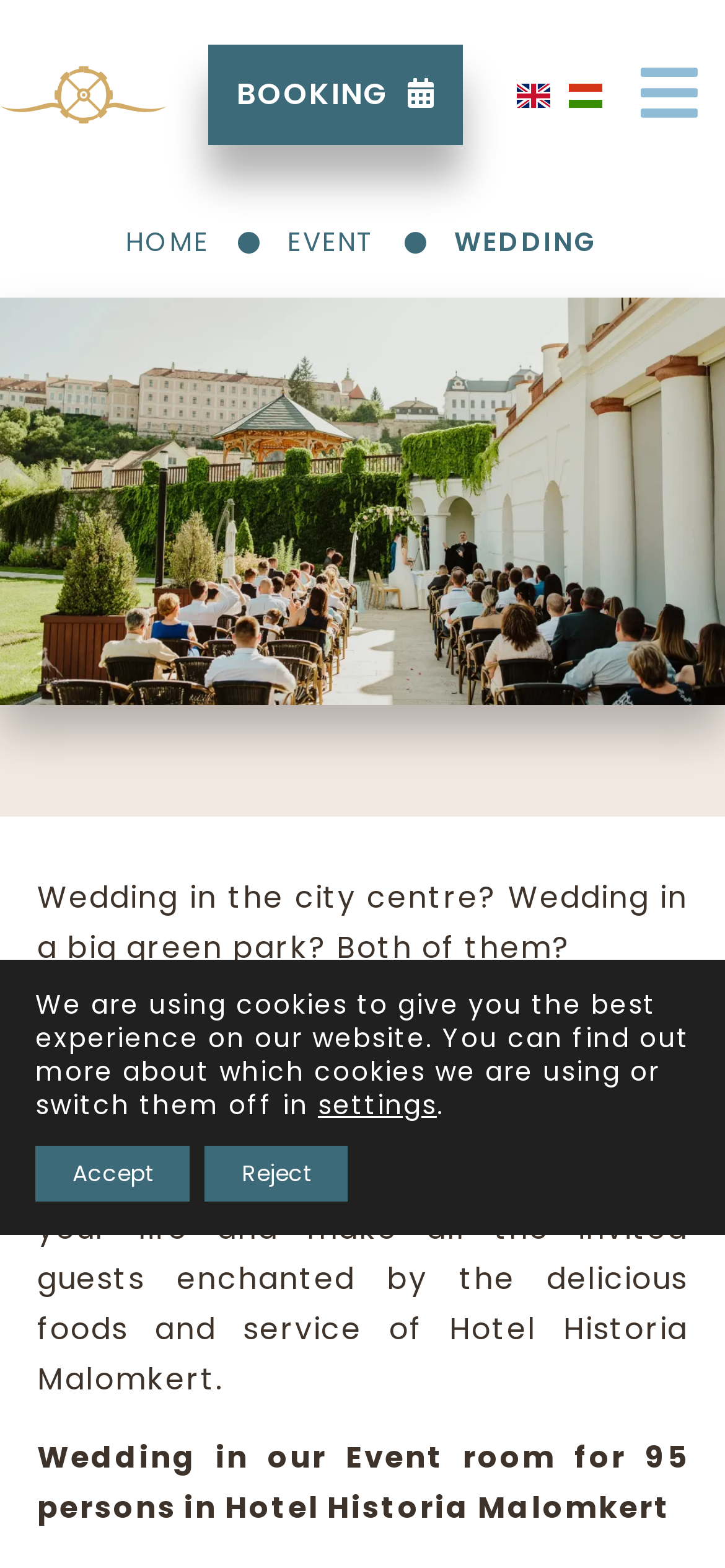Based on the element description aria-label="Hotel Historia Malomkert Veszprém", identify the bounding box of the UI element in the given webpage screenshot. The coordinates should be in the format (top-left x, top-left y, bottom-right x, bottom-right y) and must be between 0 and 1.

[0.0, 0.03, 0.23, 0.091]